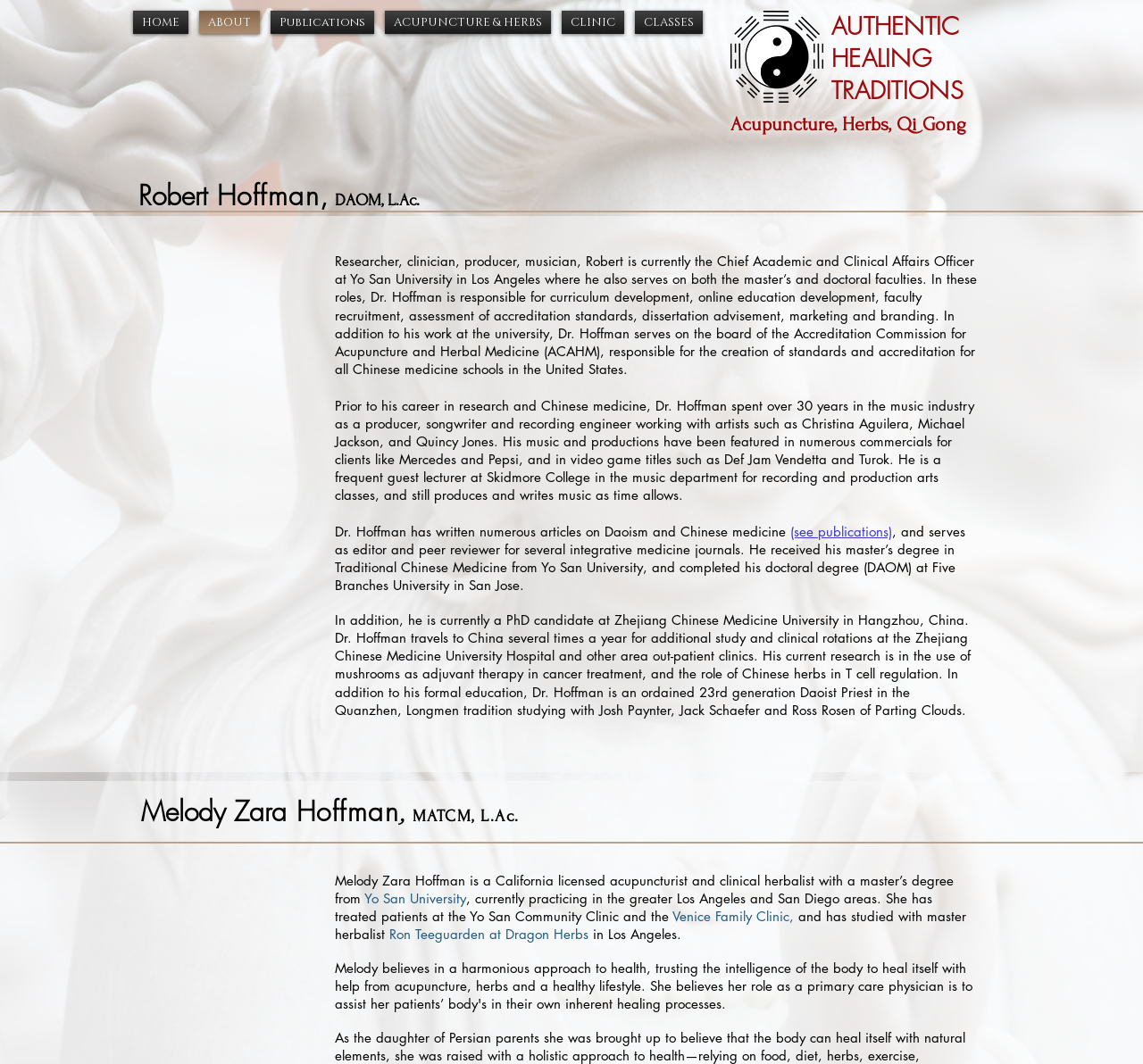Could you provide the bounding box coordinates for the portion of the screen to click to complete this instruction: "Click the 'Games' link"?

None